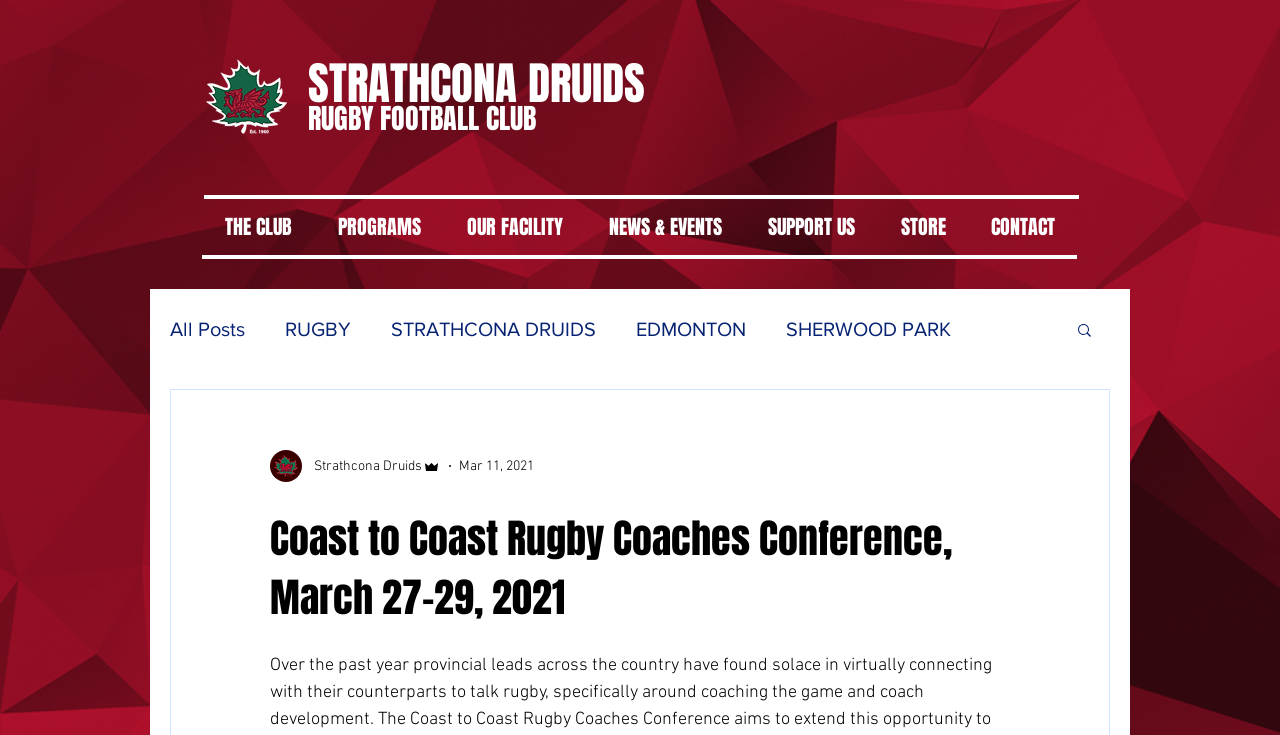How many navigation menus are there?
Based on the image, please offer an in-depth response to the question.

There are two navigation menus on the webpage. The first one is labeled as 'Site' and has links to 'THE CLUB', 'PROGRAMS', 'OUR FACILITY', 'NEWS & EVENTS', 'SUPPORT US', and 'STORE'. The second one is labeled as 'blog' and has links to 'All Posts', 'RUGBY', 'STRATHCONA DRUIDS', 'EDMONTON', 'SHERWOOD PARK', 'PODCAST', 'MENS PROGRAM', 'SOCIAL EVENTS', 'FUNDRAISING', and 'JUNIOR RUGBY'.